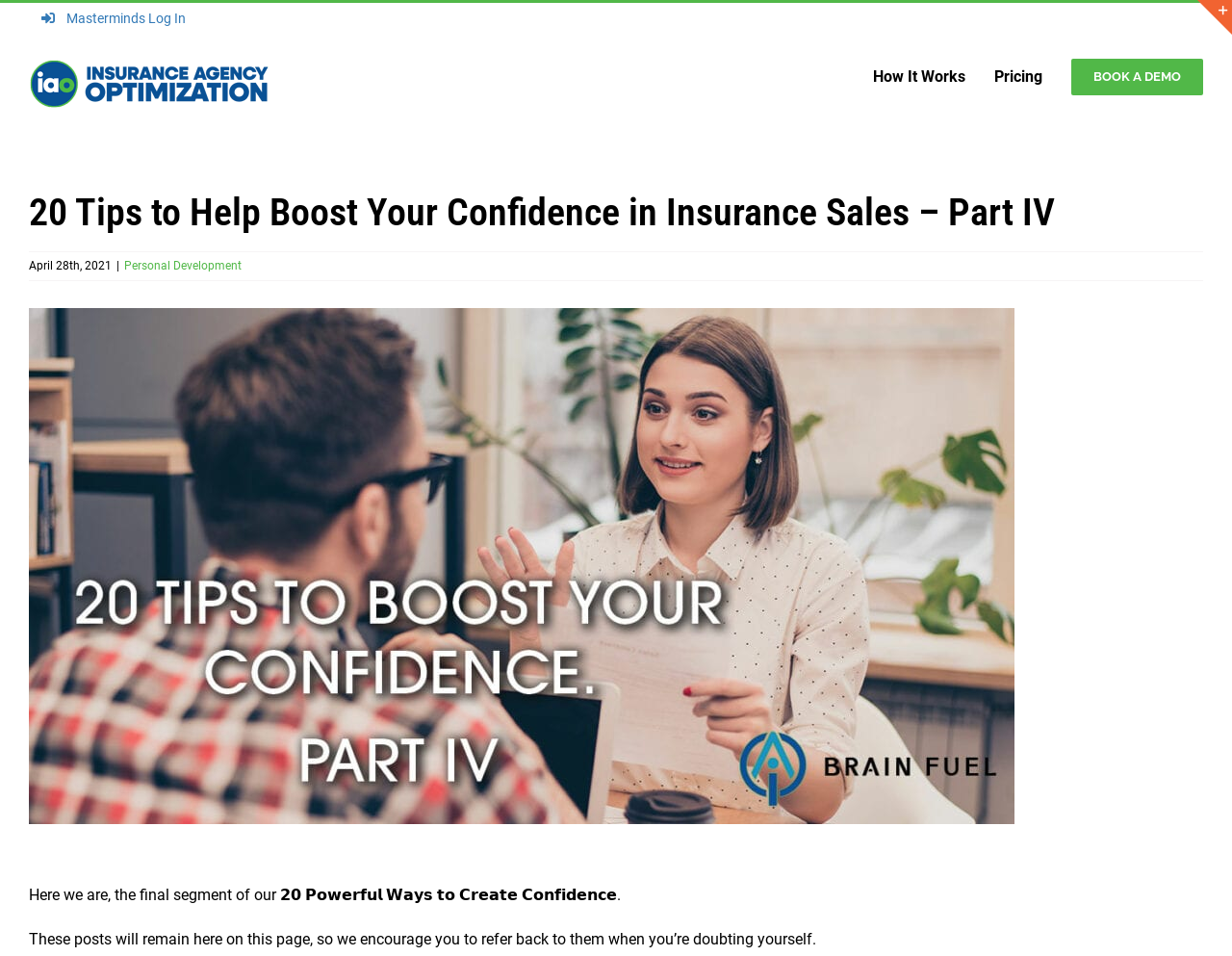What is the category of the post?
From the screenshot, provide a brief answer in one word or phrase.

Personal Development